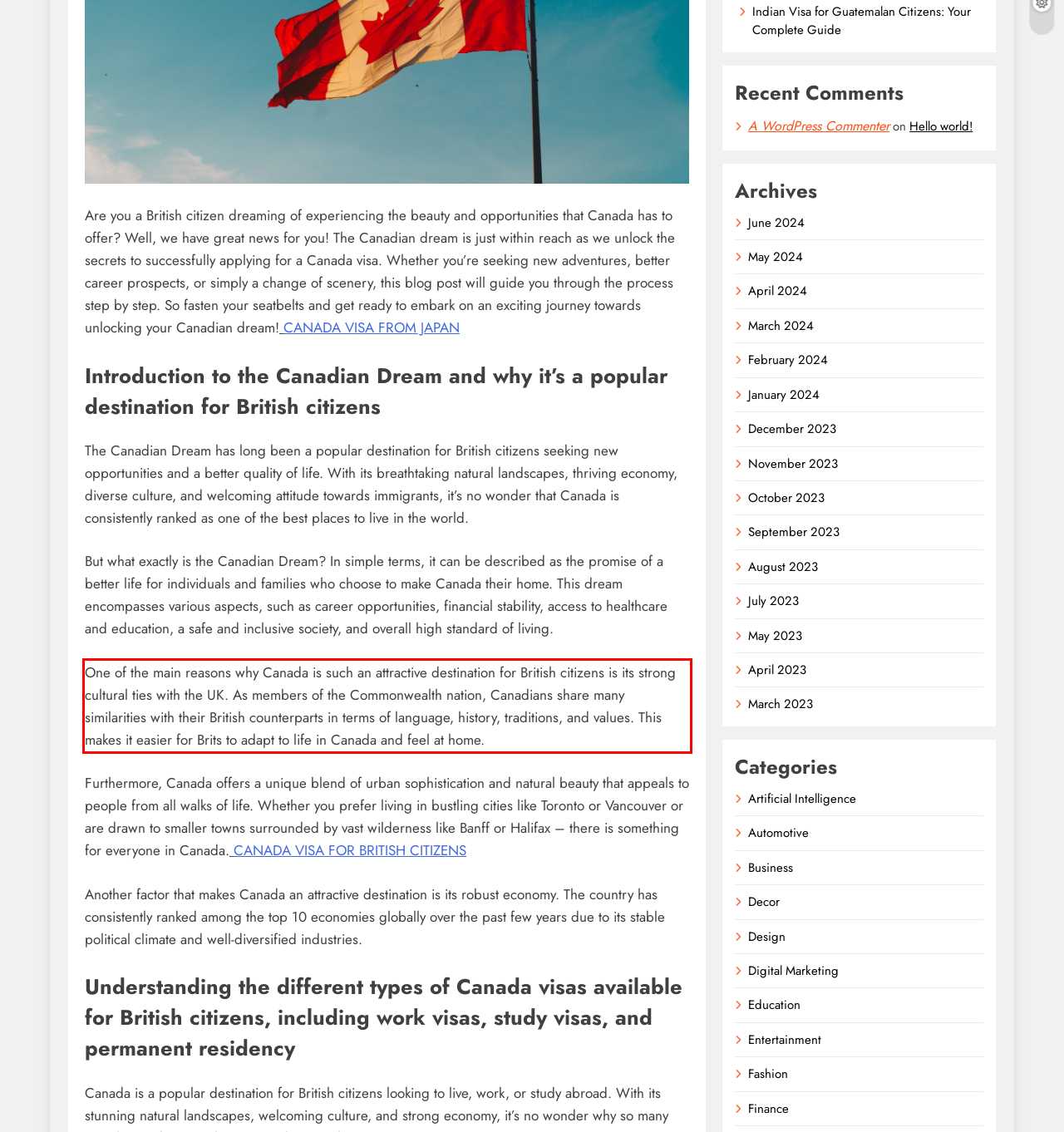Analyze the screenshot of the webpage that features a red bounding box and recognize the text content enclosed within this red bounding box.

One of the main reasons why Canada is such an attractive destination for British citizens is its strong cultural ties with the UK. As members of the Commonwealth nation, Canadians share many similarities with their British counterparts in terms of language, history, traditions, and values. This makes it easier for Brits to adapt to life in Canada and feel at home.